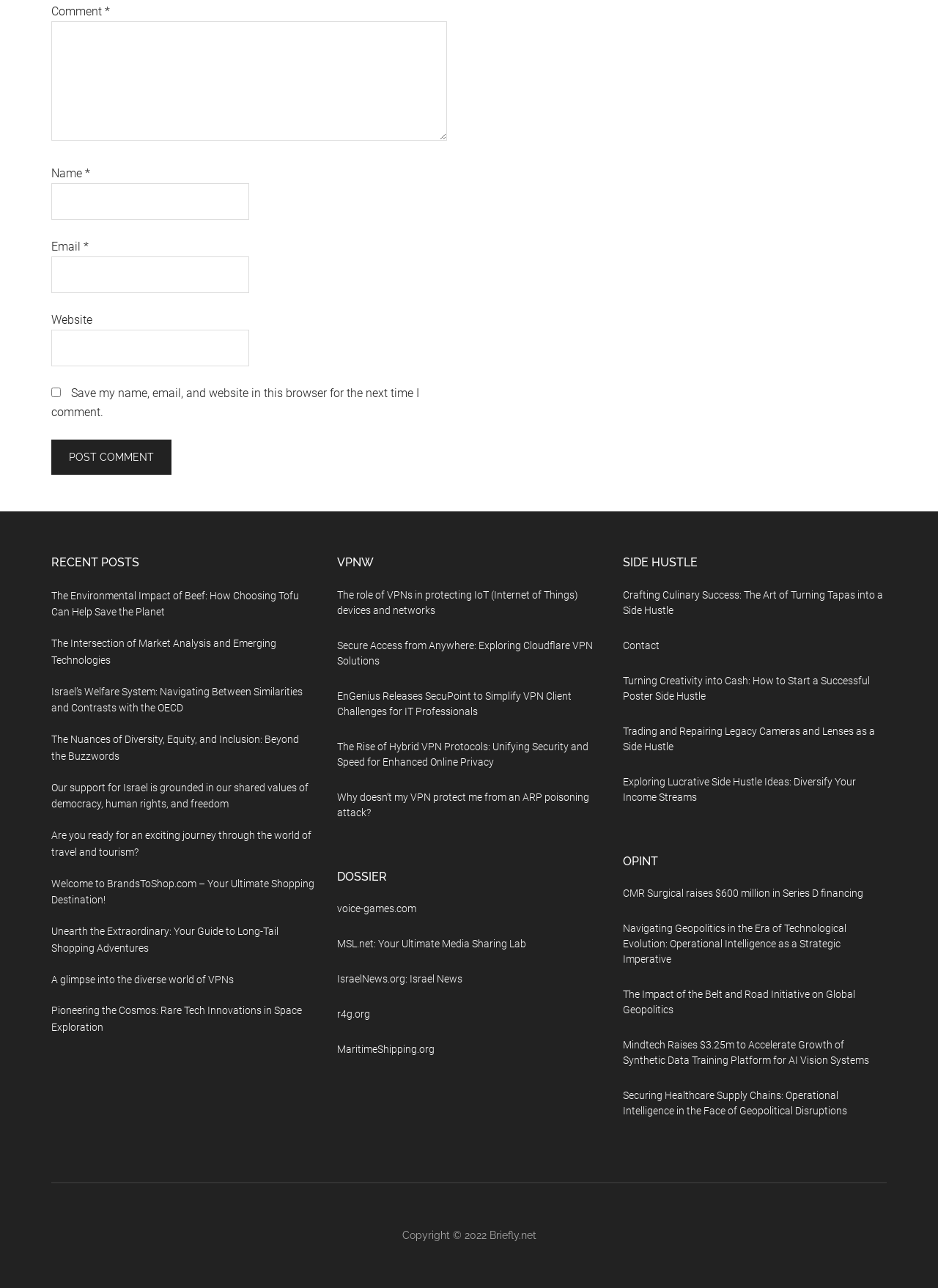Analyze the image and answer the question with as much detail as possible: 
How many categories are there on this webpage?

I found four categories on this webpage: 'RECENT POSTS', 'VPNW', 'DOSSIER', and 'SIDE HUSTLE'. Each category has multiple links underneath.